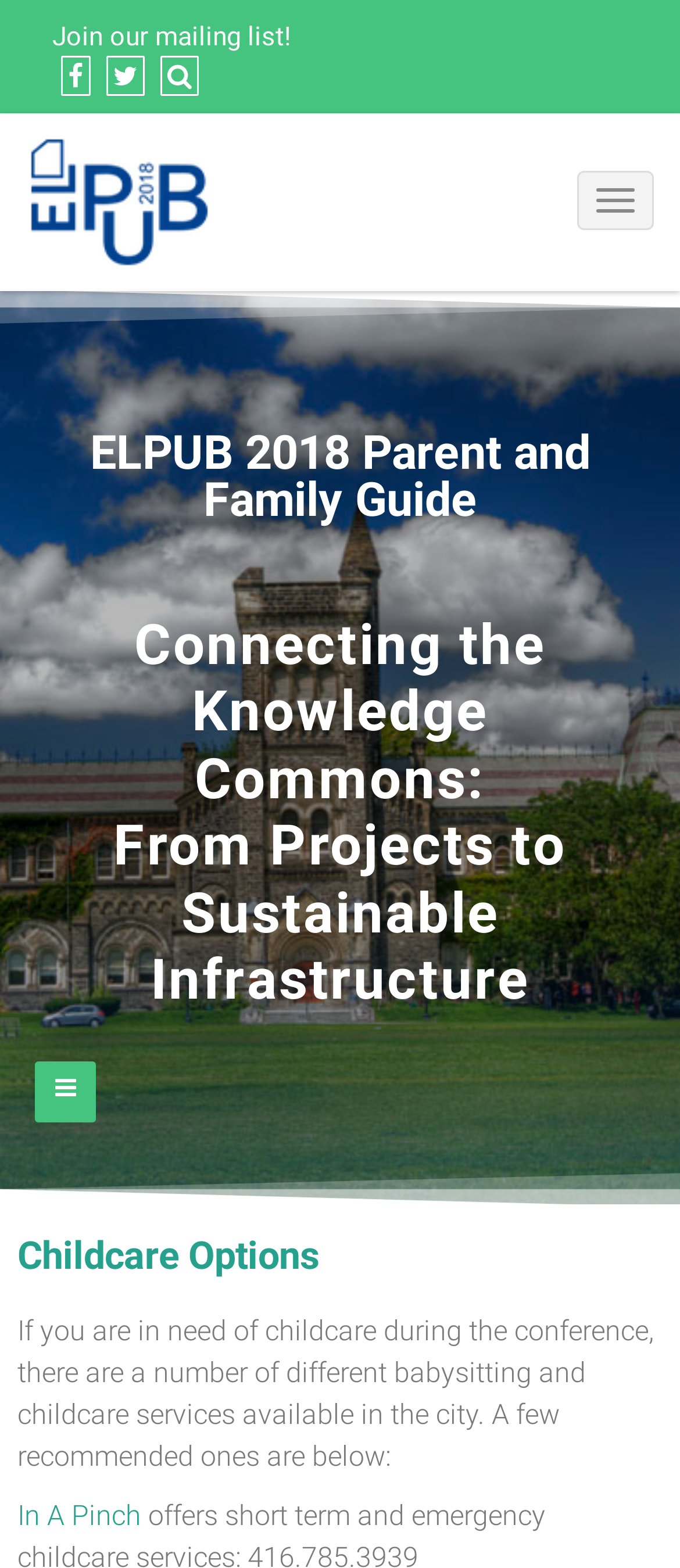Is the navigation menu expanded?
From the details in the image, provide a complete and detailed answer to the question.

The button 'Toggle navigation' has a property 'expanded: False', which indicates that the navigation menu is not expanded.